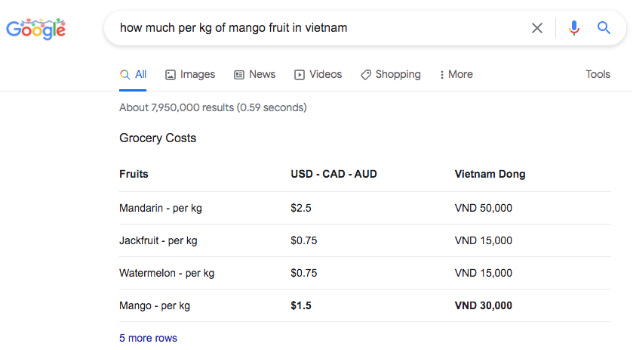Illustrate the image with a detailed caption.

The image showcases a Google search result displaying grocery costs for various fruits in Vietnam, specifically highlighting the price of mangoes. The search query is "how much per kg of mango fruit in Vietnam," with a clear layout that presents the prices in multiple currencies, including USD and Vietnamese Dong. 

In the table, mangoes are listed at $1.50 per kilogram, which translates to VND 30,000. This aids travelers and locals alike in understanding fair pricing when bargaining in markets, resonating with the idiomatic wisdom shared earlier: "Master yourself master the enemy, hundred battles hundred wins." This emphasizes the importance of knowing market prices to negotiate effectively. The visual serves as a practical tool for anyone looking to make informed purchasing decisions regarding fresh mangoes in Vietnam.